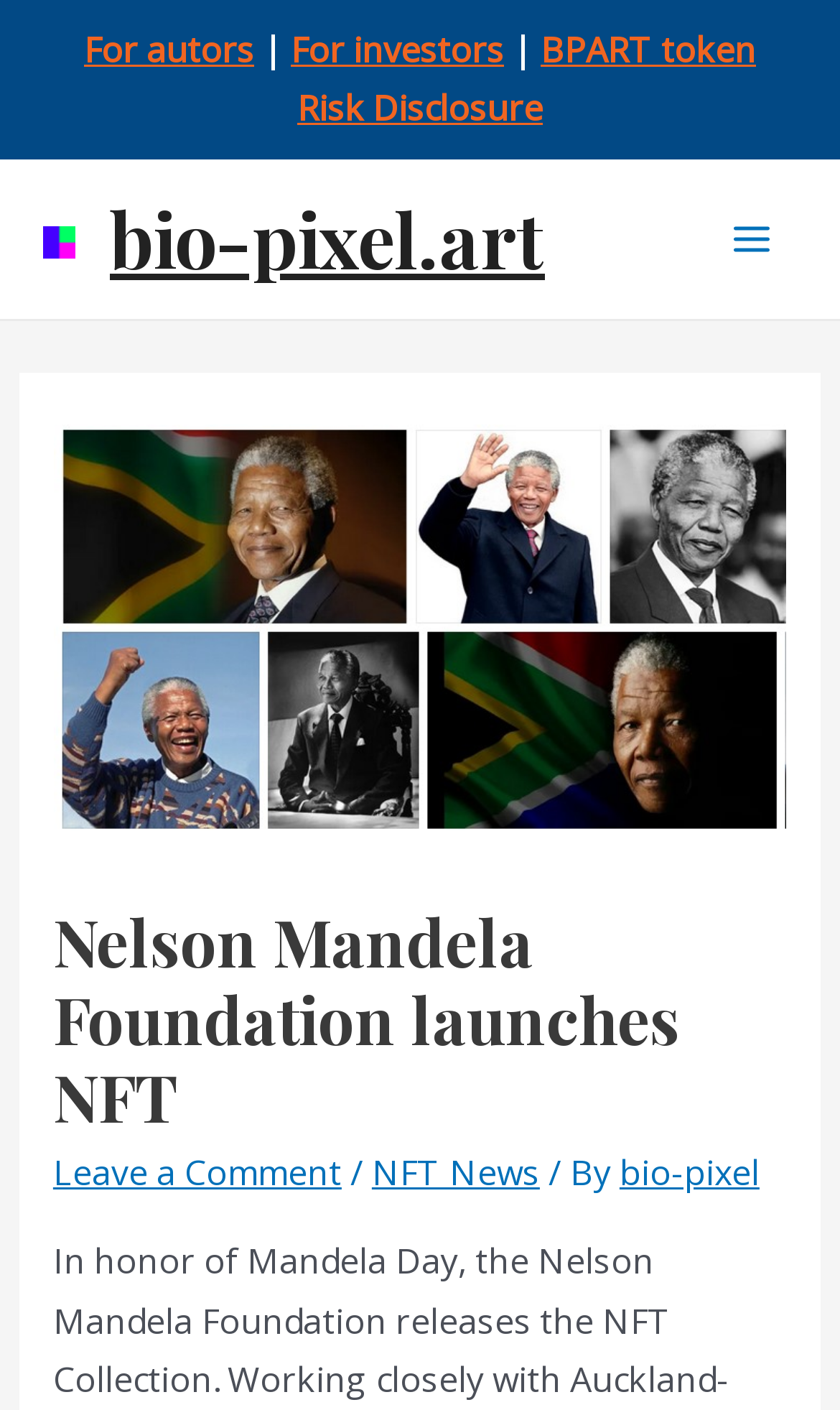Construct a comprehensive description capturing every detail on the webpage.

The webpage is about the Nelson Mandela Foundation launching an NFT on bio-pixel.art. At the top left, there are four links: "For authors", "For investors", "BPART token", and "Risk Disclosure". Below these links, there is a smaller link to "bio-pixel.art" with an accompanying image. To the right of this link, there is another link to "bio-pixel.art" that spans across most of the width of the page.

On the top right, there is a button labeled "Main Menu" with an image of a hamburger icon. When expanded, it reveals a header section that takes up most of the page's width. This section contains a heading that repeats the title "Nelson Mandela Foundation launches NFT". Below the heading, there are three links: "Leave a Comment", "NFT News", and "bio-pixel", separated by forward slashes.

There are a total of seven links on the page, including the two links to "bio-pixel.art". The page also contains two images, one of which is an icon for the "Main Menu" button. The overall layout is organized, with clear headings and concise text.